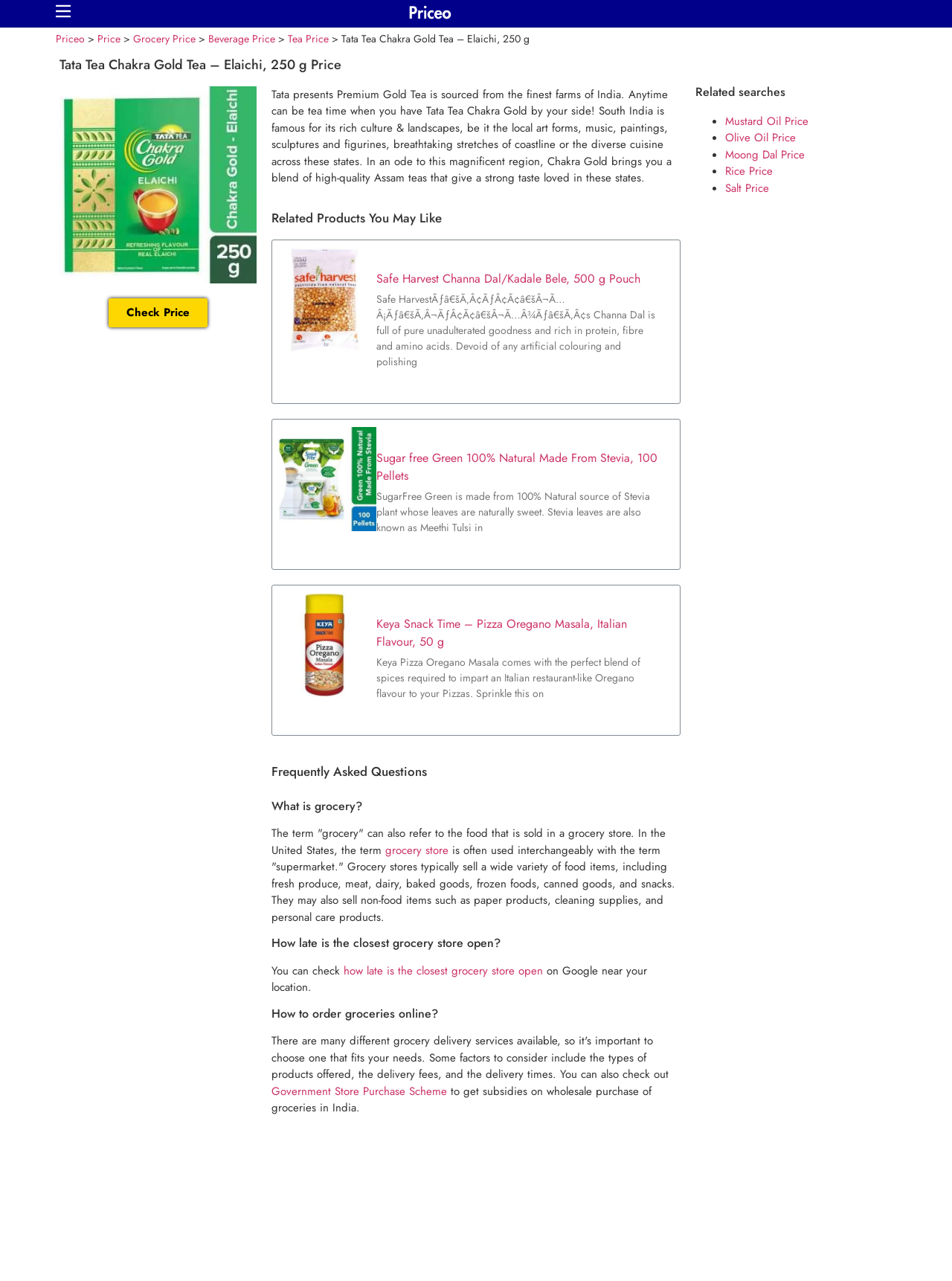Based on the element description Olive Oil Price, identify the bounding box of the UI element in the given webpage screenshot. The coordinates should be in the format (top-left x, top-left y, bottom-right x, bottom-right y) and must be between 0 and 1.

[0.762, 0.101, 0.836, 0.114]